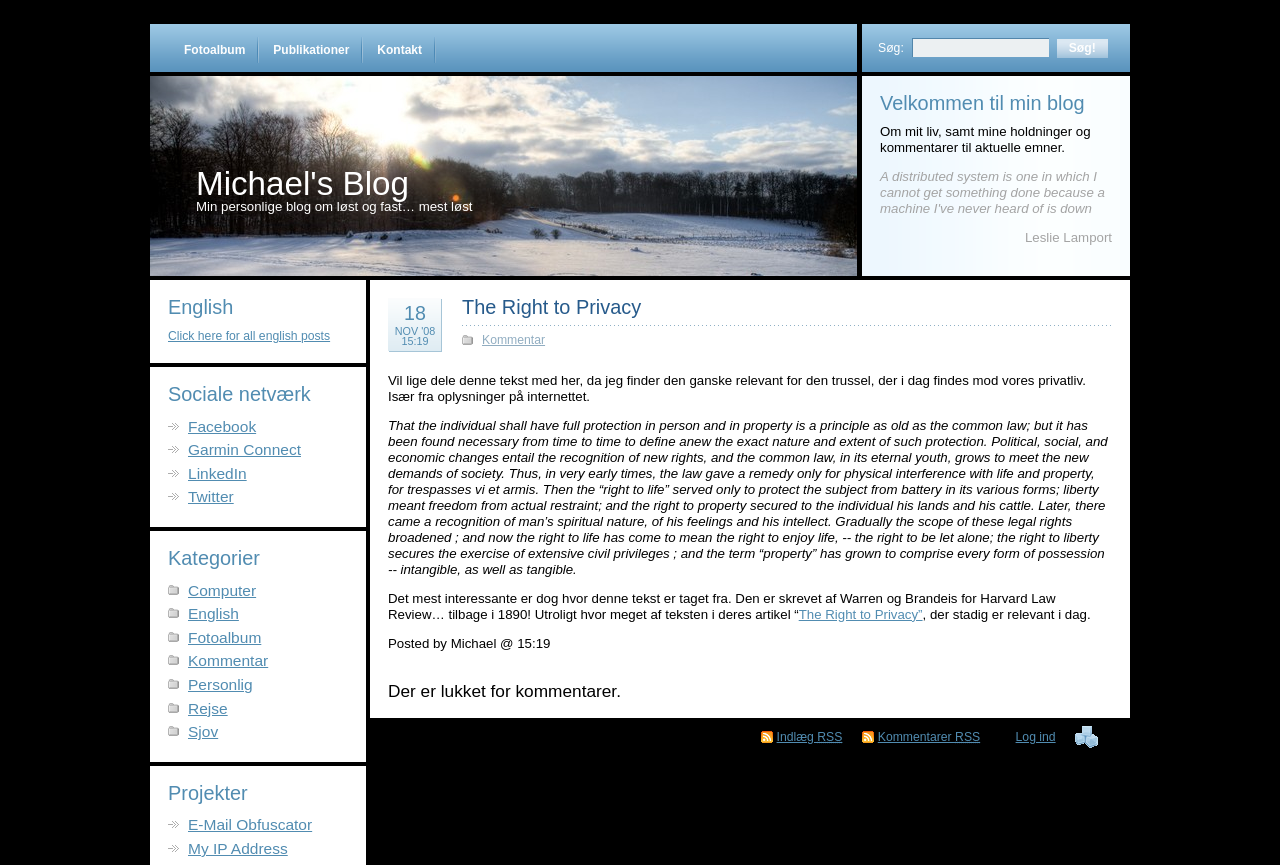Explain the webpage in detail.

This webpage is a blog post titled "The Right to Privacy" on Michael's Blog. At the top, there are three links: "Fotoalbum", "Publikationer", and "Kontakt", aligned horizontally. Below them, there is a search bar with a label "Søg:" and a button "Søg!". To the left of the search bar, there is a small image "WP_Cloudy". 

The main content of the blog post is divided into two sections. The first section has a heading "Michael's Blog" with a link to the blog's homepage. Below it, there is a brief description of the blog. 

The second section has a heading "Velkommen til min blog" (Welcome to my blog) followed by a paragraph describing the blog's content. Below it, there is a heading "The Right to Privacy" with a link to the same title. The main content of the blog post is a long text discussing the right to privacy, with a quote from an article written by Warren and Brandeis for Harvard Law Review in 1890. 

To the left of the main content, there are several sections with headings, including "English", "Sociale netværk" (Social networks), "Kategorier" (Categories), and "Projekter" (Projects), each with links to related topics. 

At the bottom of the page, there are links to "Indlæg RSS" (Post RSS) and "Kommentarer RSS" (Comments RSS), as well as a link to "Log ind" (Log in) and "Commerce Search".